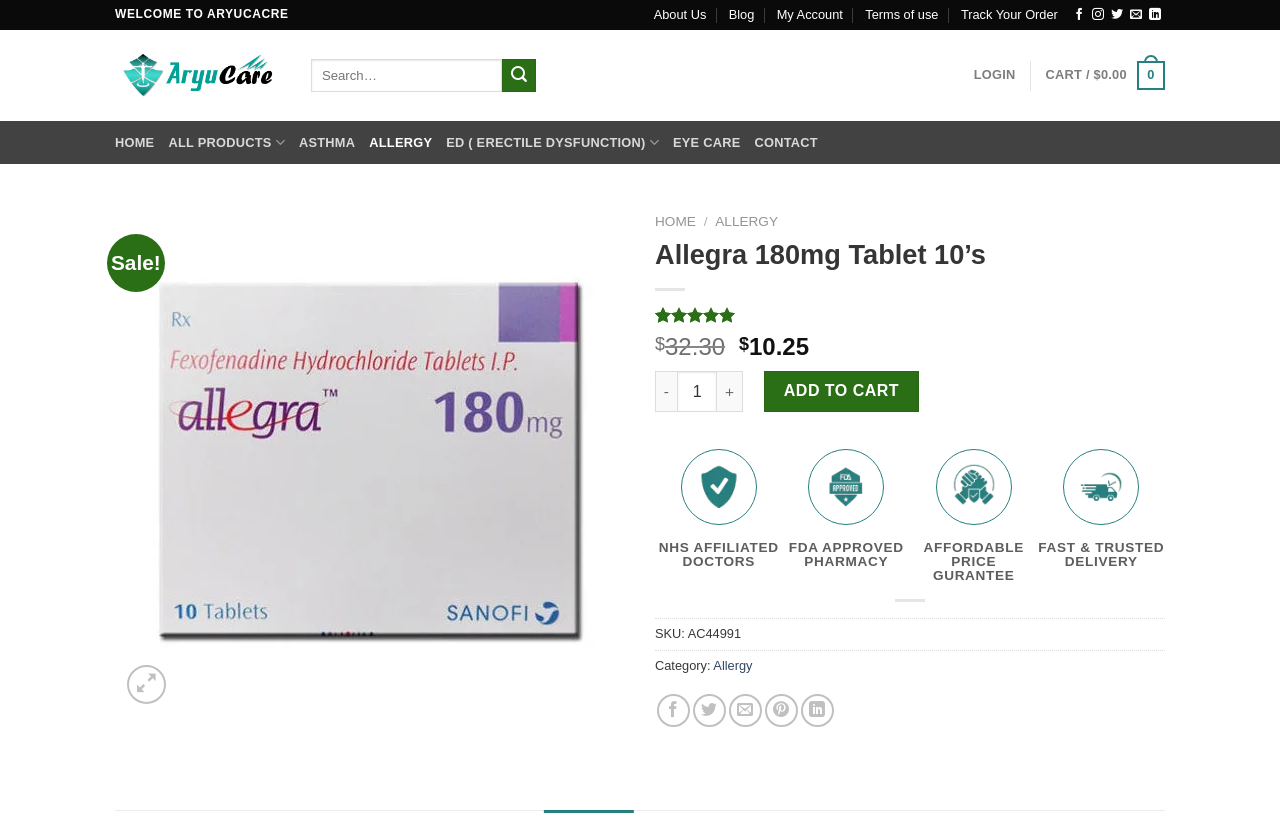What is the current price of the tablet?
Answer with a single word or phrase by referring to the visual content.

$10.25